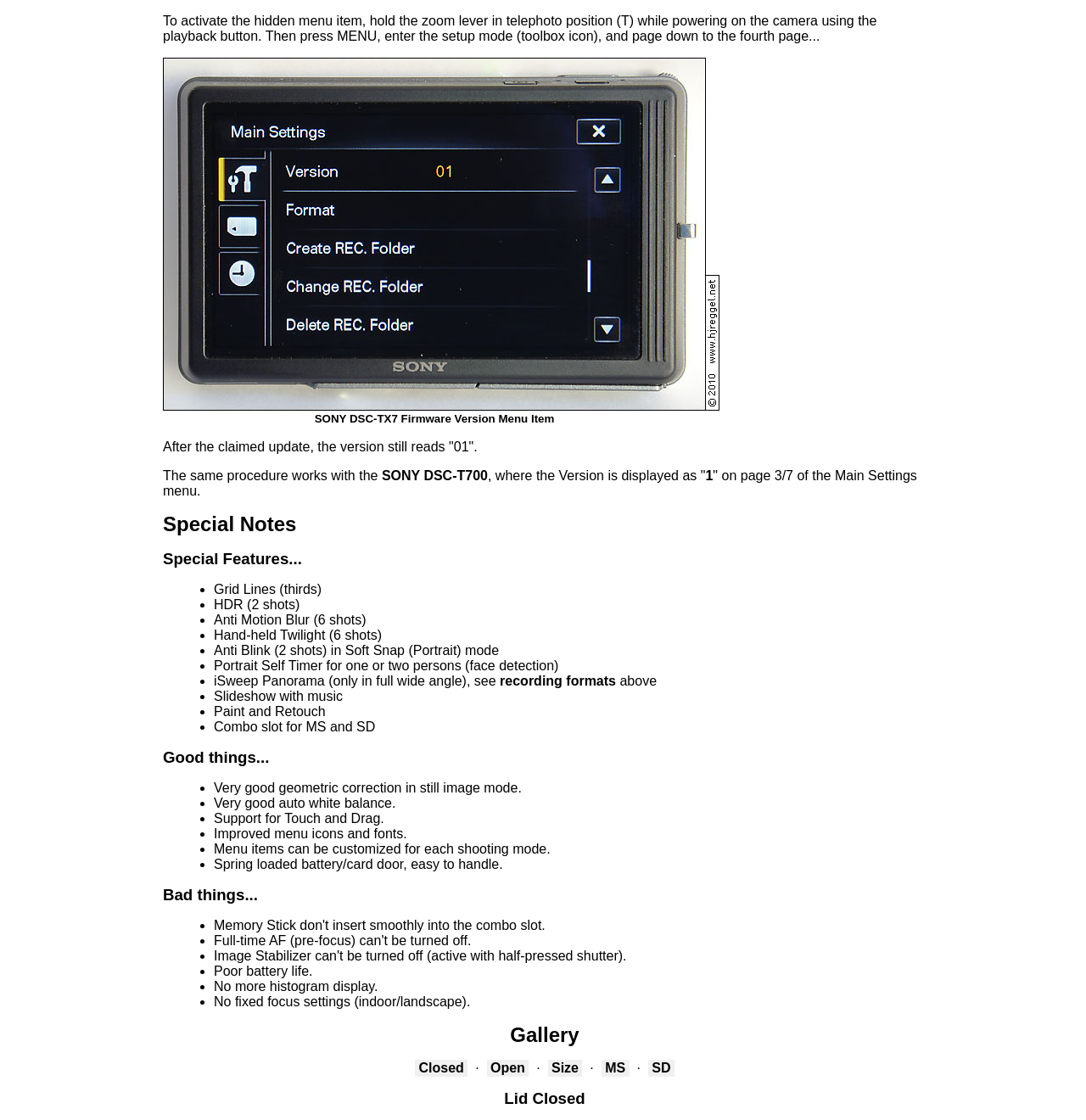Identify the bounding box coordinates for the region to click in order to carry out this instruction: "Open the 'Lid Closed' page". Provide the coordinates using four float numbers between 0 and 1, formatted as [left, top, right, bottom].

[0.464, 0.973, 0.539, 0.989]